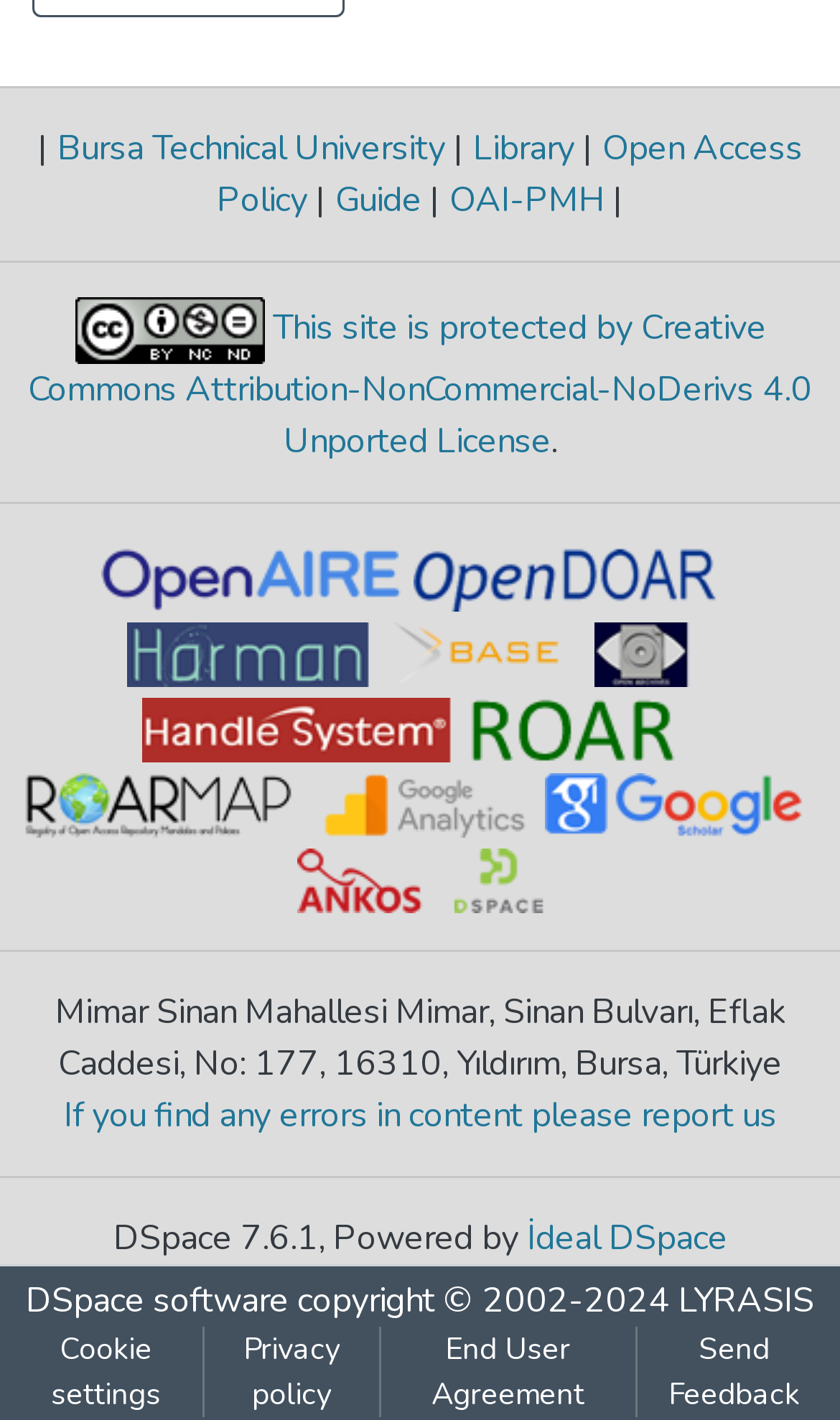Highlight the bounding box coordinates of the region I should click on to meet the following instruction: "Check the Creative Commons Attribution-NonCommercial-NoDerivs 4.0 Unported License".

[0.033, 0.215, 0.967, 0.328]